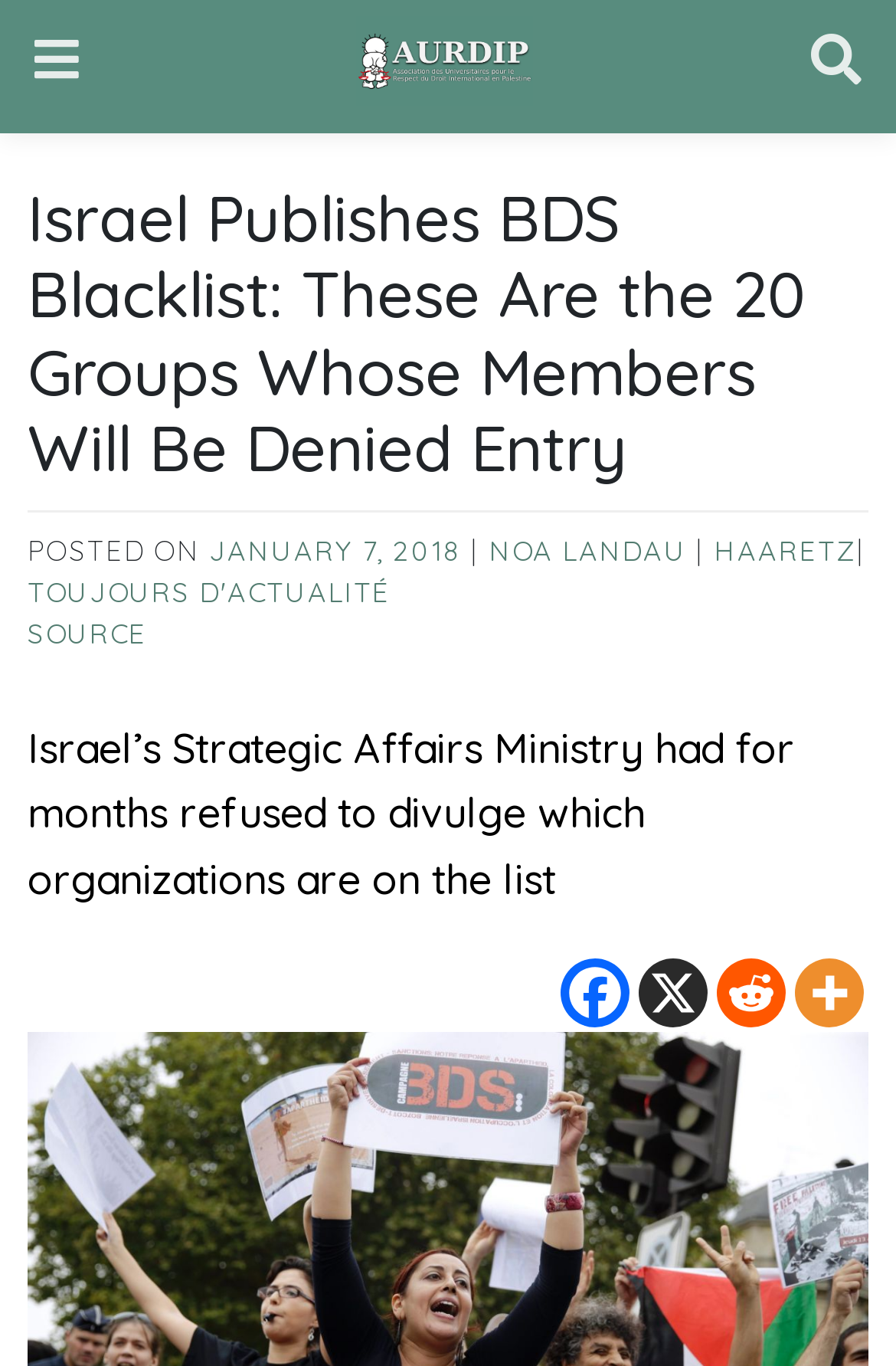Who is the author of the article?
Please give a detailed and elaborate answer to the question.

The article mentions 'POSTED ON JANUARY 7, 2018 | NOA LANDAU | HAARETZ', which indicates that the author of the article is Noa Landau.